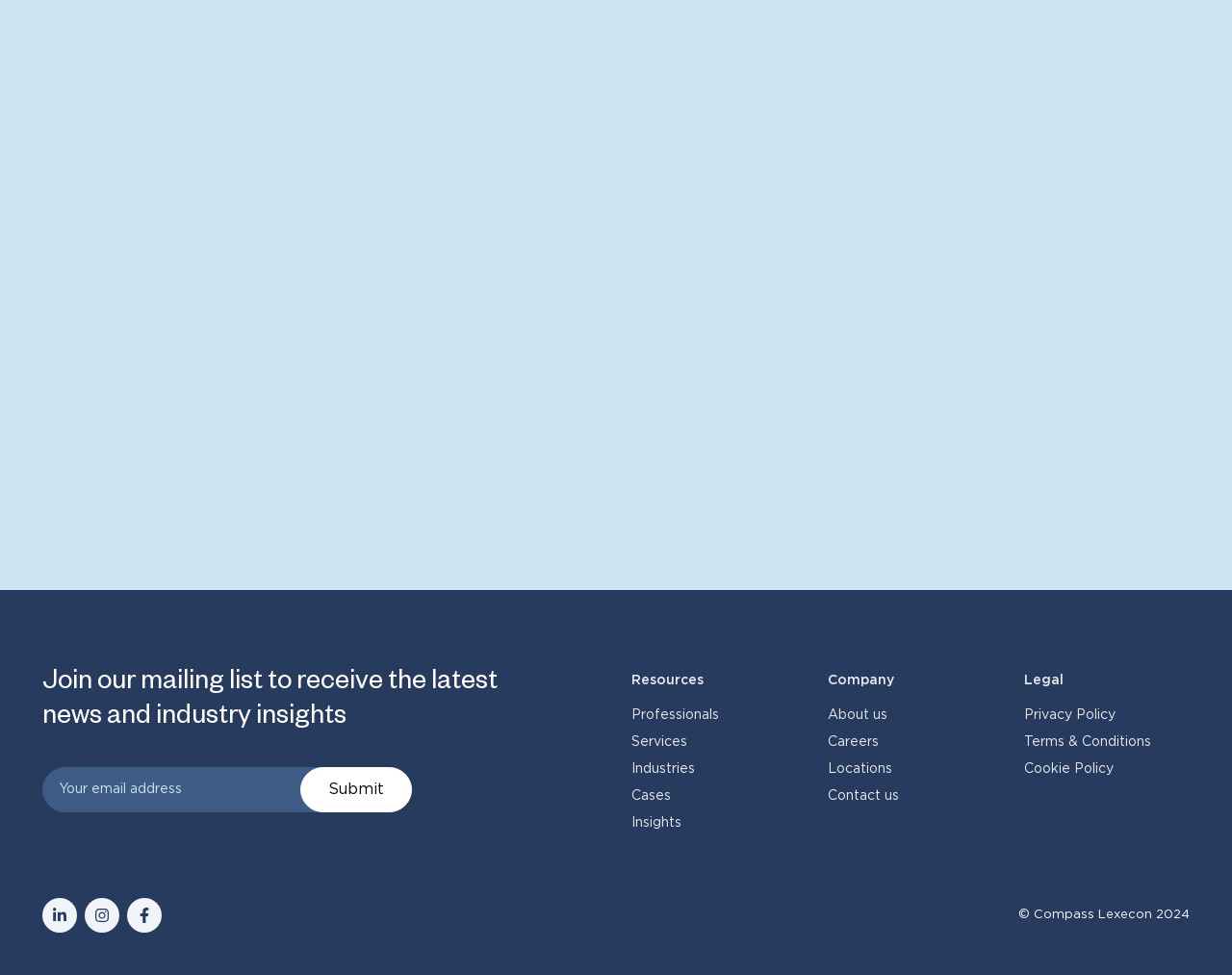Refer to the screenshot and give an in-depth answer to this question: What is the copyright year mentioned at the bottom of the webpage?

I looked at the static text element at the bottom of the webpage, and it says '© Compass Lexecon 2024', so the copyright year is 2024.